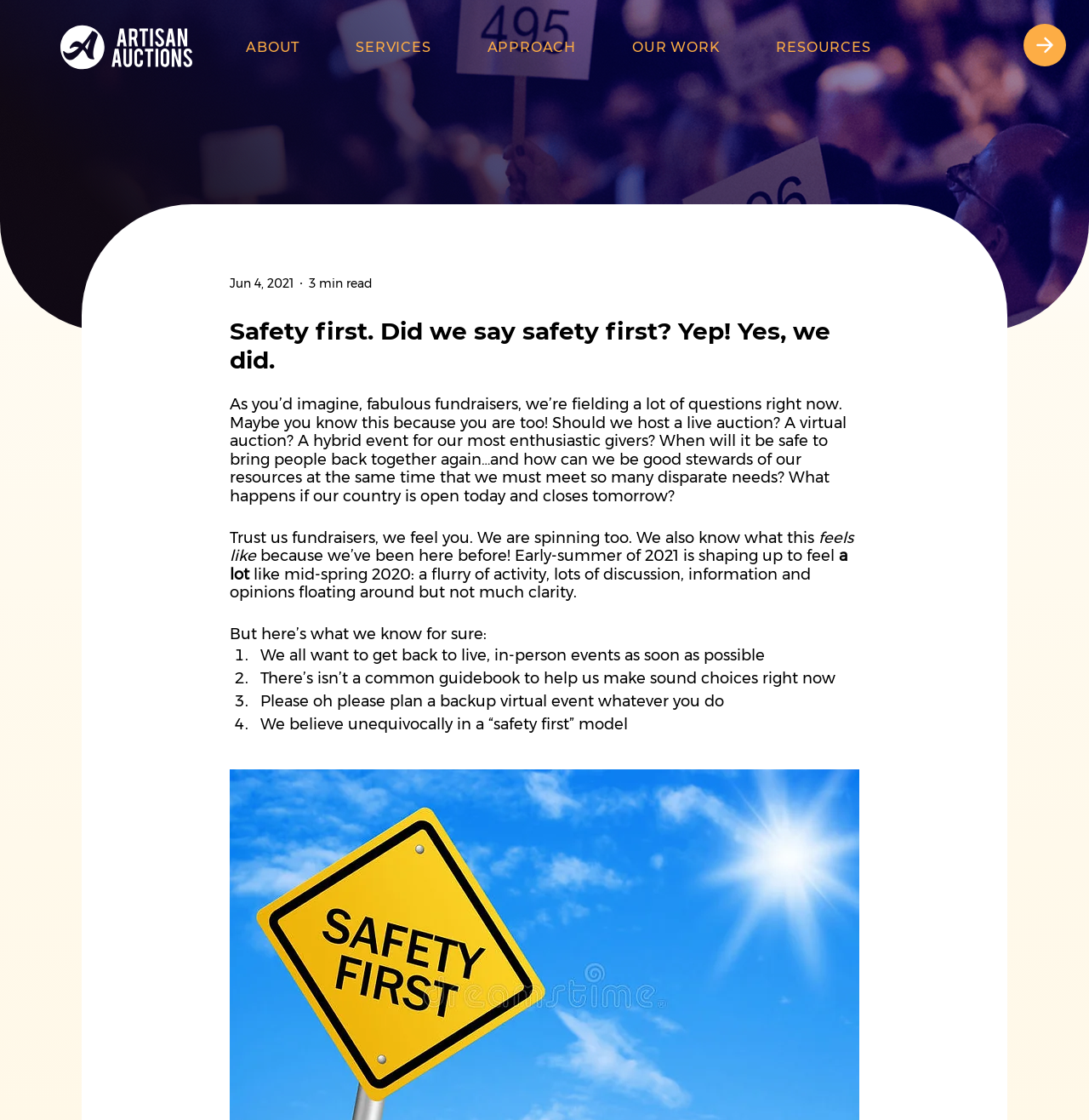What is the author's advice for event planning?
Based on the visual information, provide a detailed and comprehensive answer.

The author is advising event planners to have a backup plan, specifically a virtual event, in case the live event cannot take place. This is evident from the text 'Please oh please plan a backup virtual event whatever you do'.